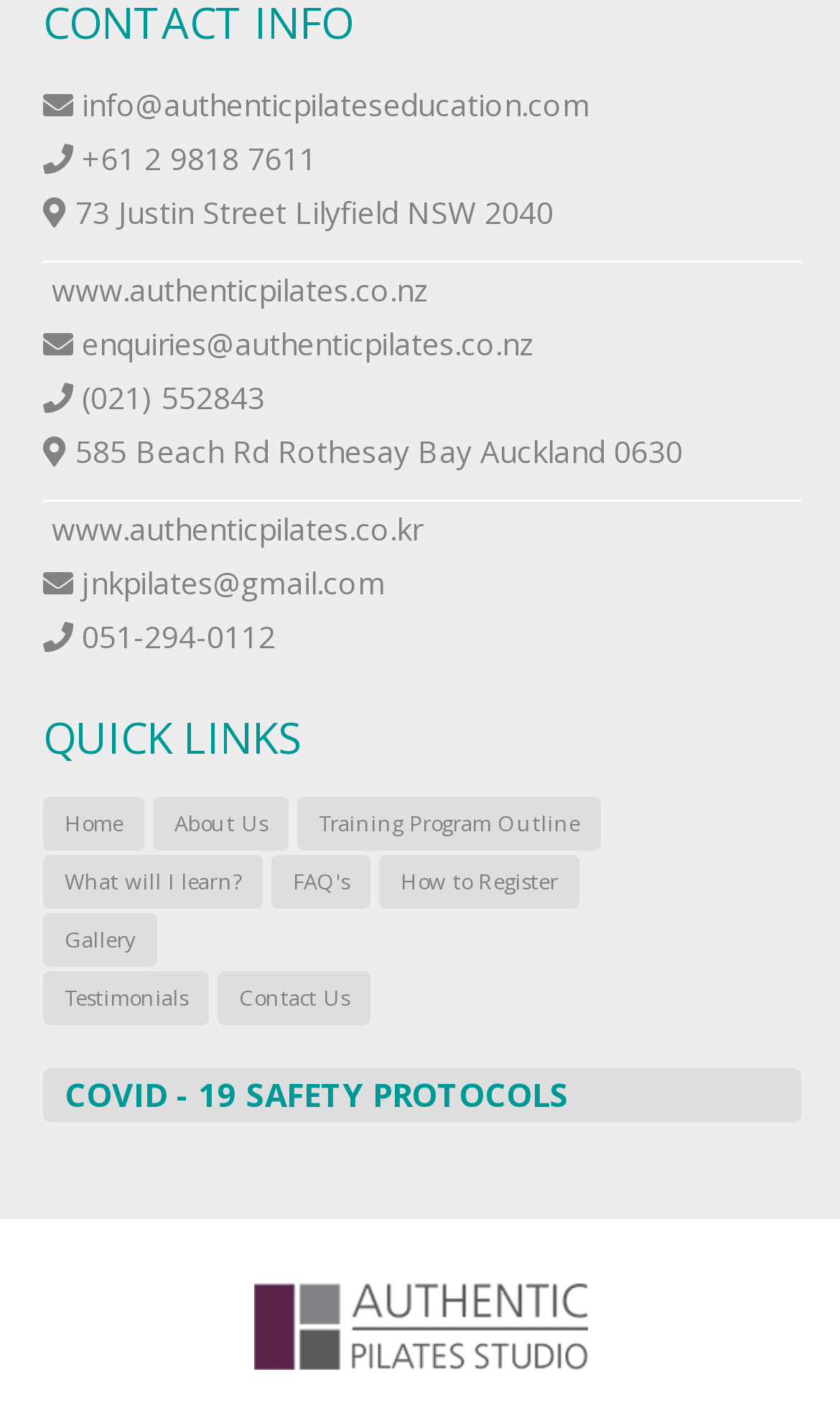What is the URL of the New Zealand website?
Refer to the image and provide a concise answer in one word or phrase.

www.authenticpilates.co.nz